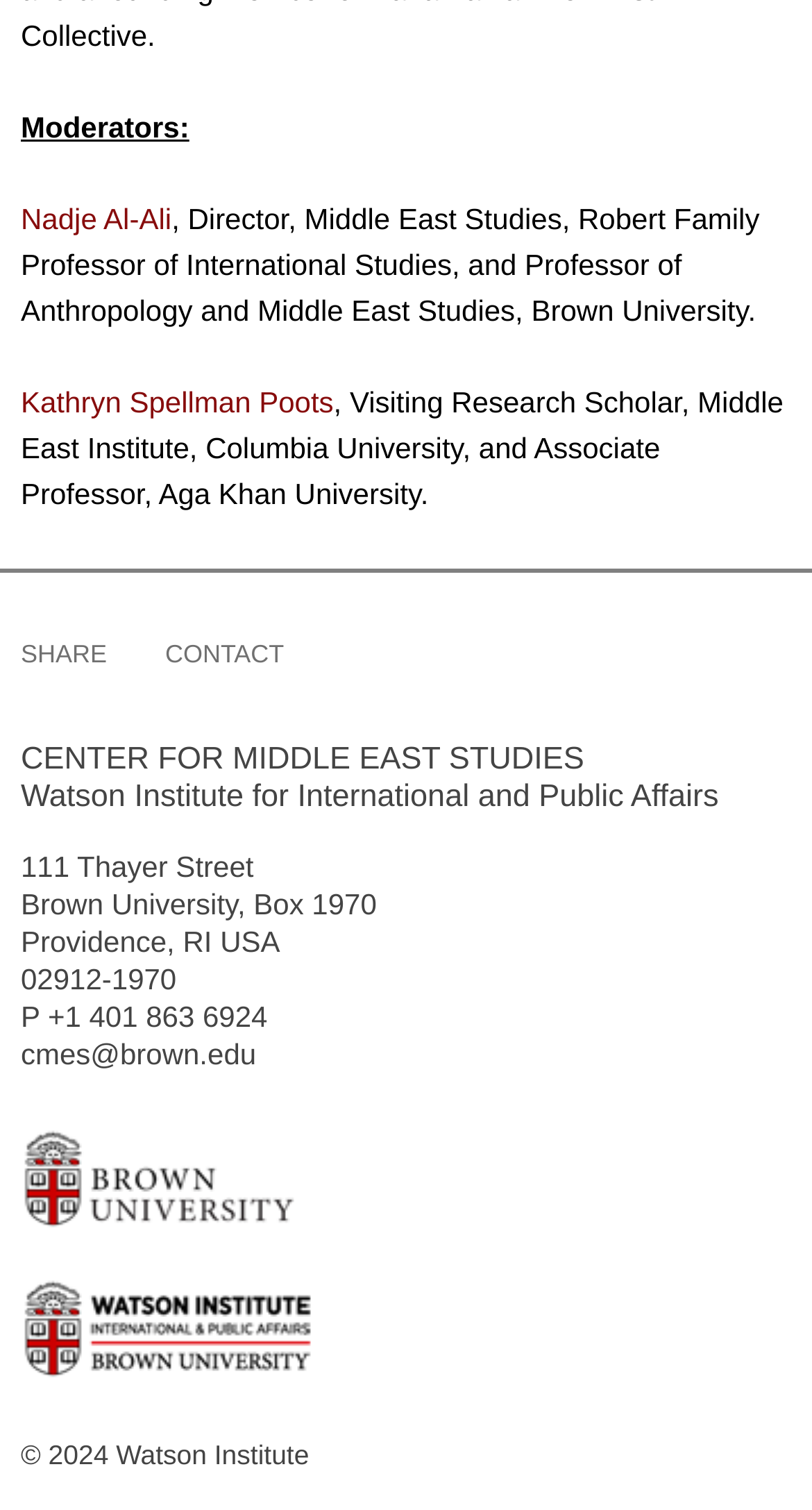Could you find the bounding box coordinates of the clickable area to complete this instruction: "Contact the center"?

[0.026, 0.414, 0.35, 0.452]